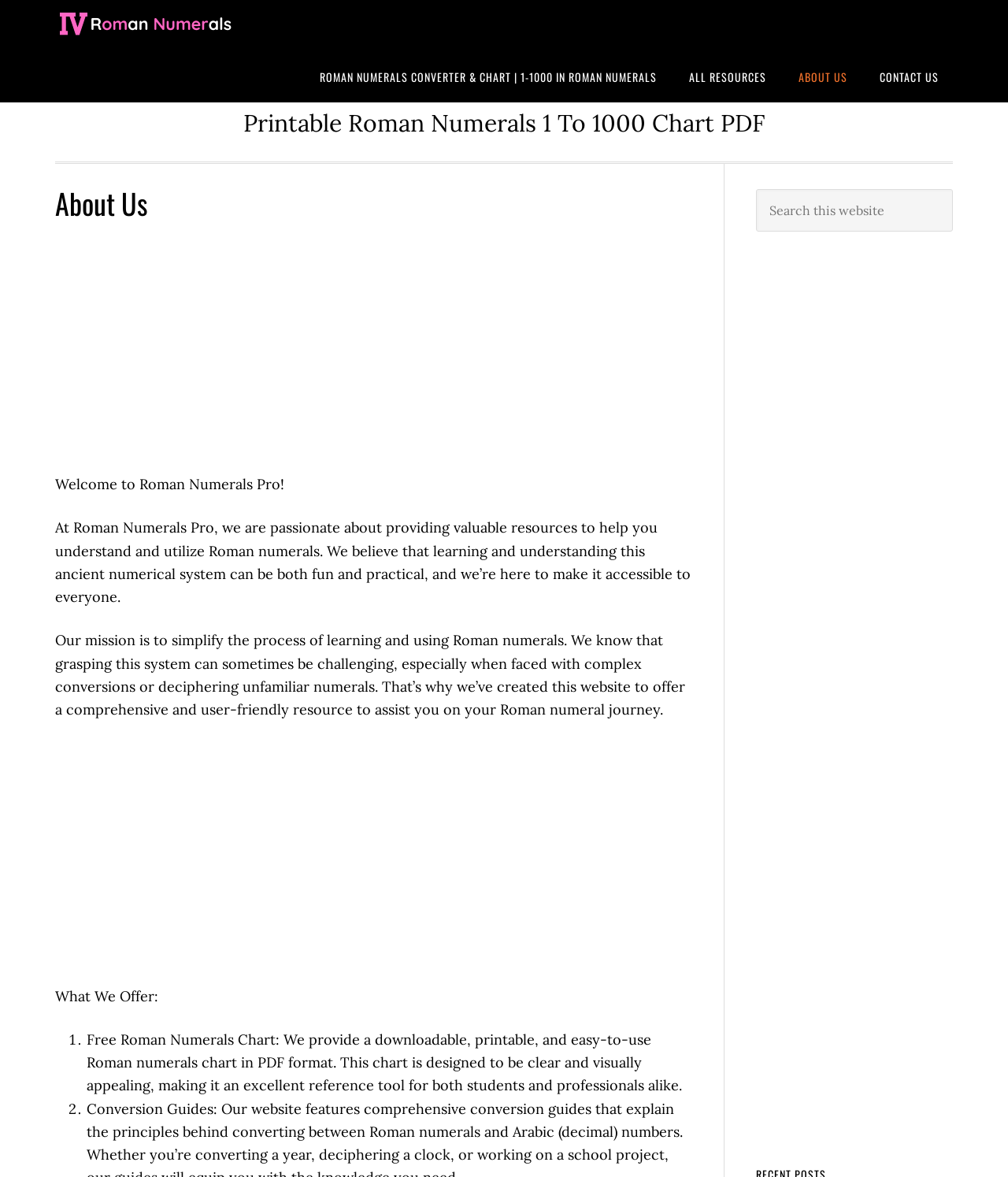Determine the bounding box for the described UI element: "All Resources".

[0.67, 0.044, 0.774, 0.087]